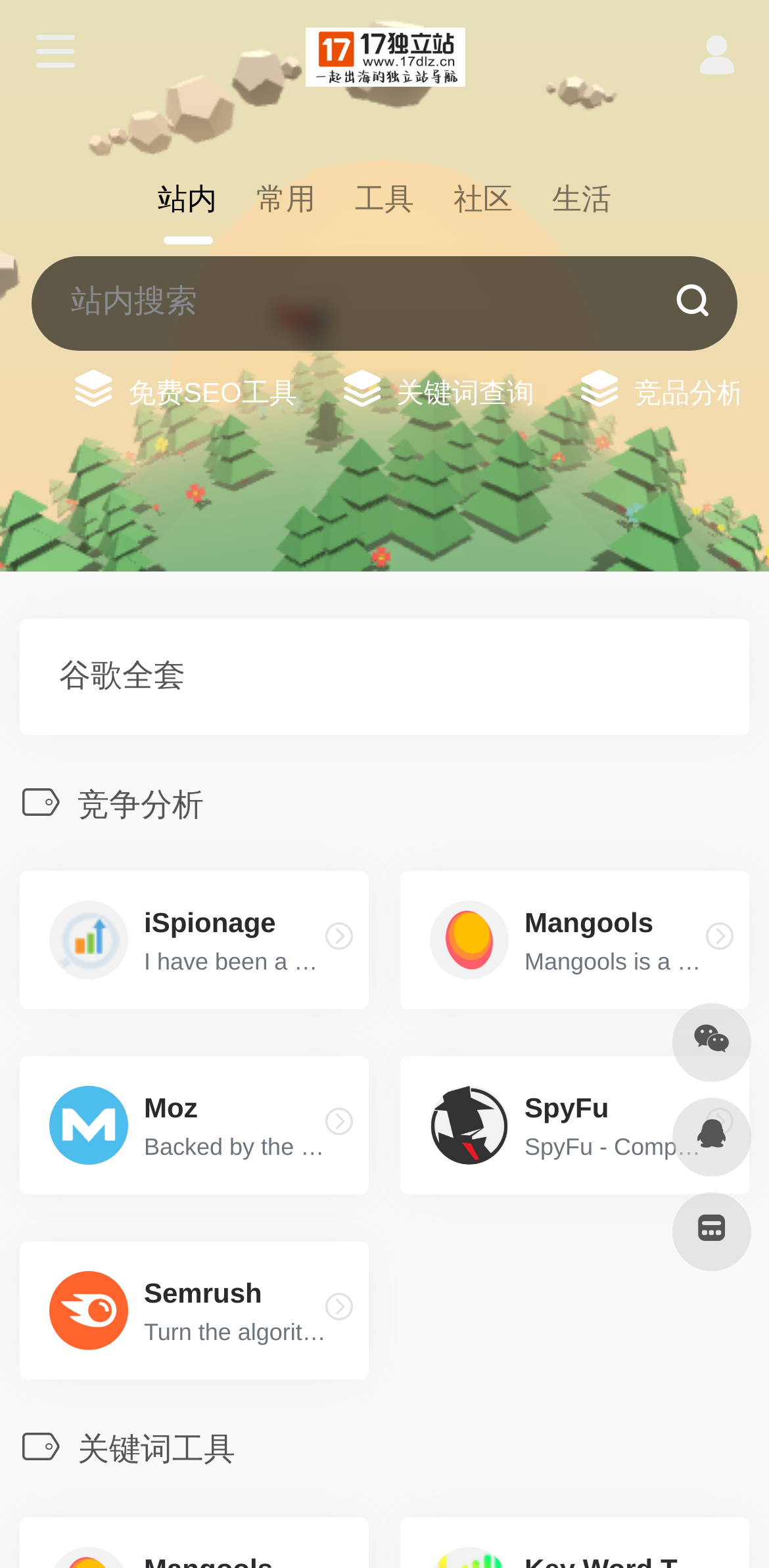Please determine the bounding box coordinates of the element to click in order to execute the following instruction: "go to independent station navigation". The coordinates should be four float numbers between 0 and 1, specified as [left, top, right, bottom].

[0.396, 0.01, 0.604, 0.061]